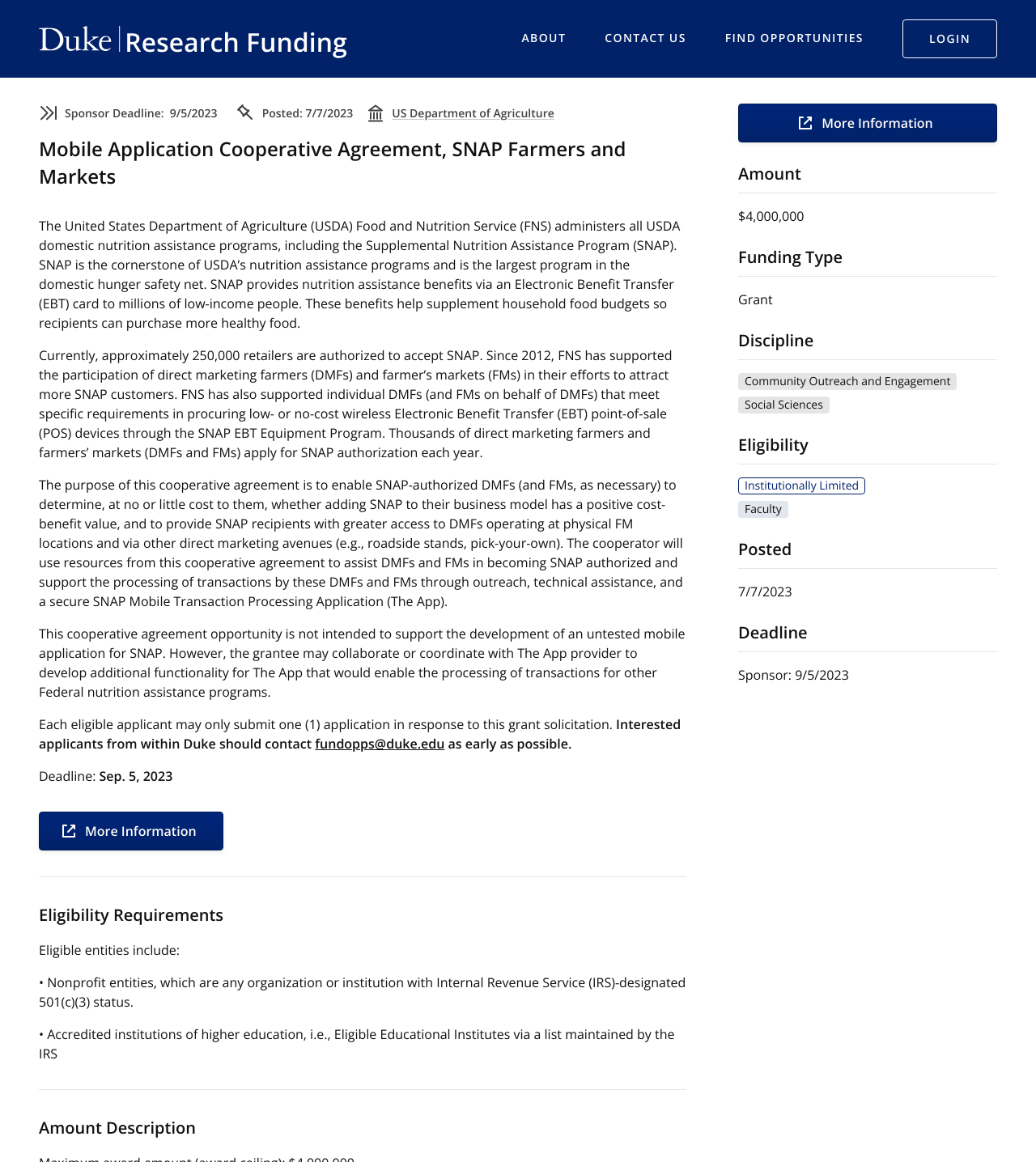Please identify the bounding box coordinates of the element that needs to be clicked to execute the following command: "Search for products". Provide the bounding box using four float numbers between 0 and 1, formatted as [left, top, right, bottom].

None